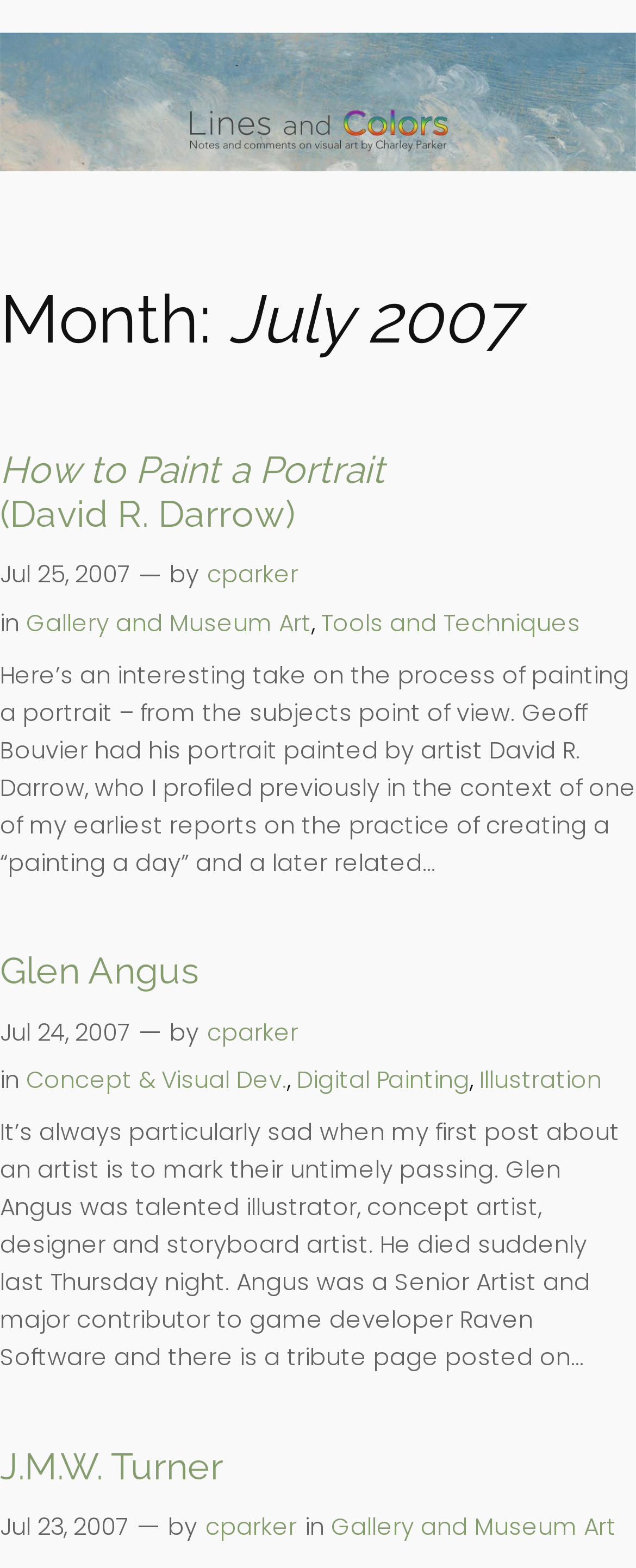Locate and provide the bounding box coordinates for the HTML element that matches this description: "alt="Lines and Colors art blog"".

[0.0, 0.084, 1.0, 0.109]